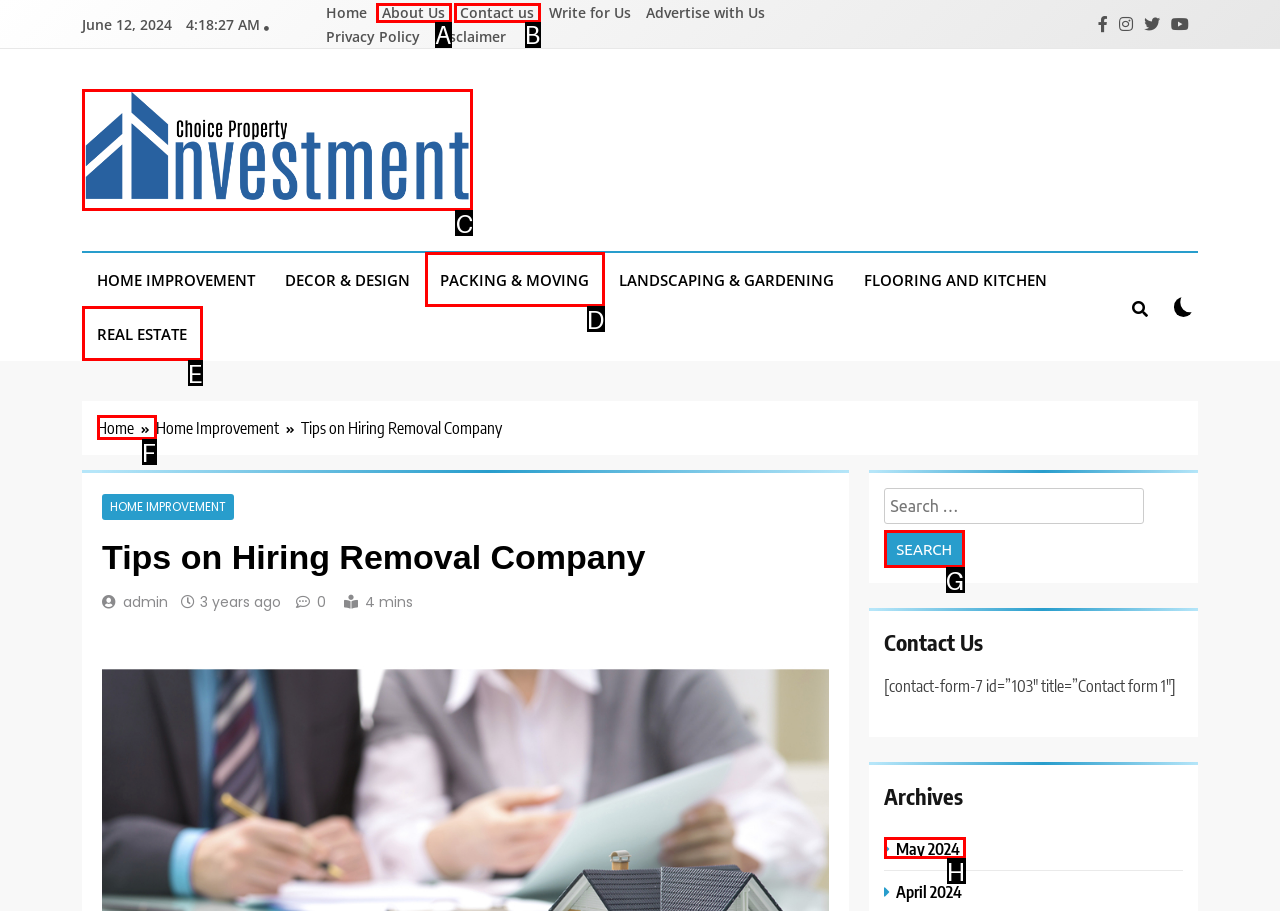Using the description: parent_node: Search for: value="Search", find the best-matching HTML element. Indicate your answer with the letter of the chosen option.

G